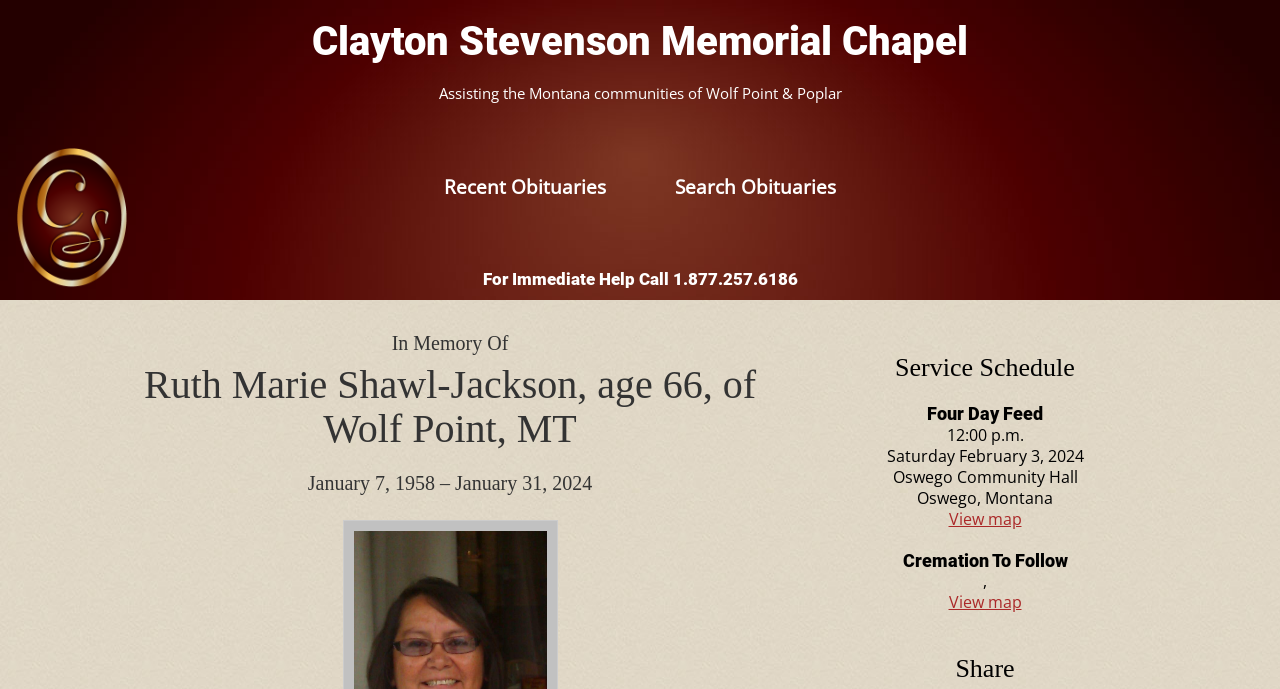What is the name of the deceased?
Refer to the image and respond with a one-word or short-phrase answer.

Ruth Marie Shawl-Jackson